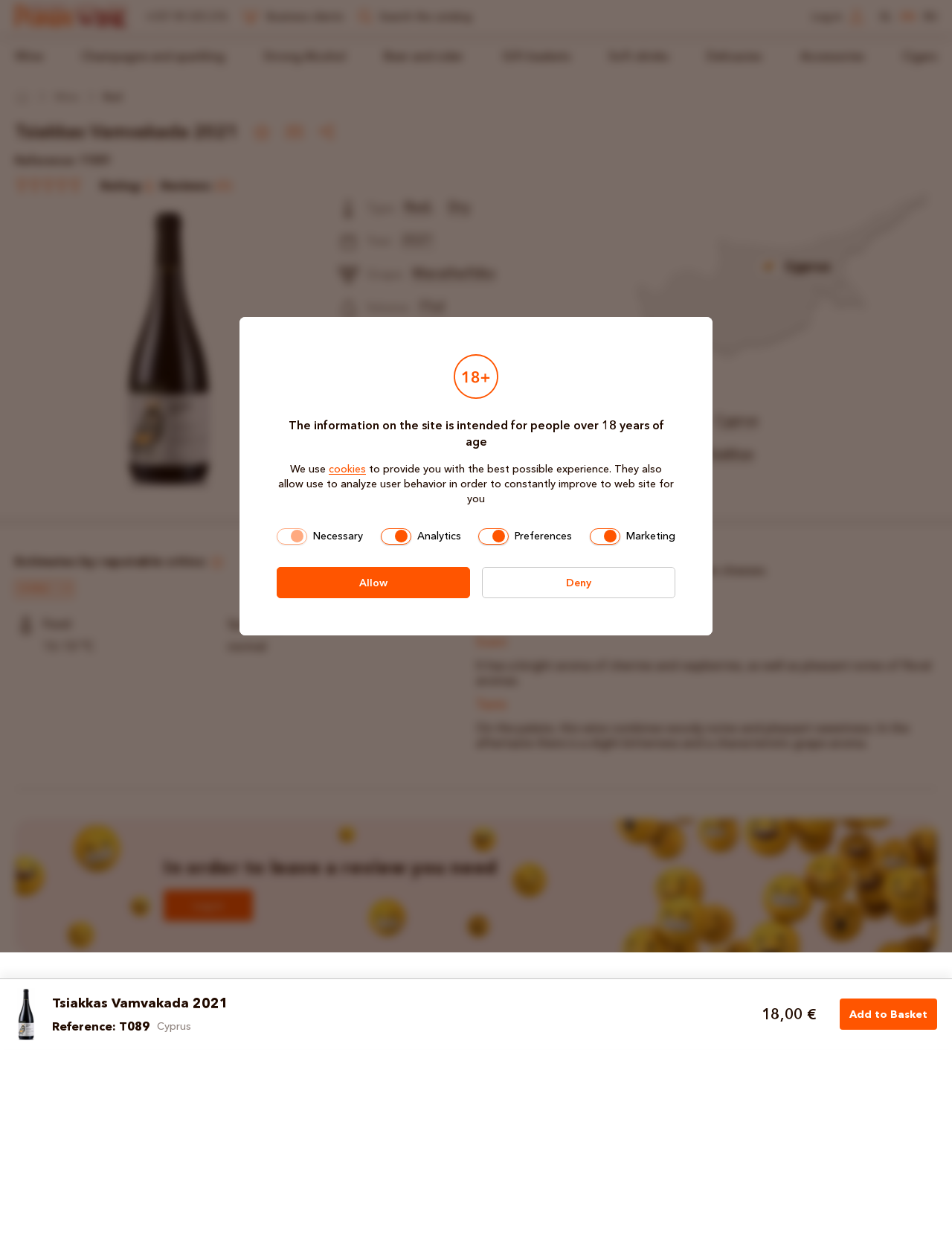Given the element description Business clients, specify the bounding box coordinates of the corresponding UI element in the format (top-left x, top-left y, bottom-right x, bottom-right y). All values must be between 0 and 1.

[0.254, 0.006, 0.361, 0.021]